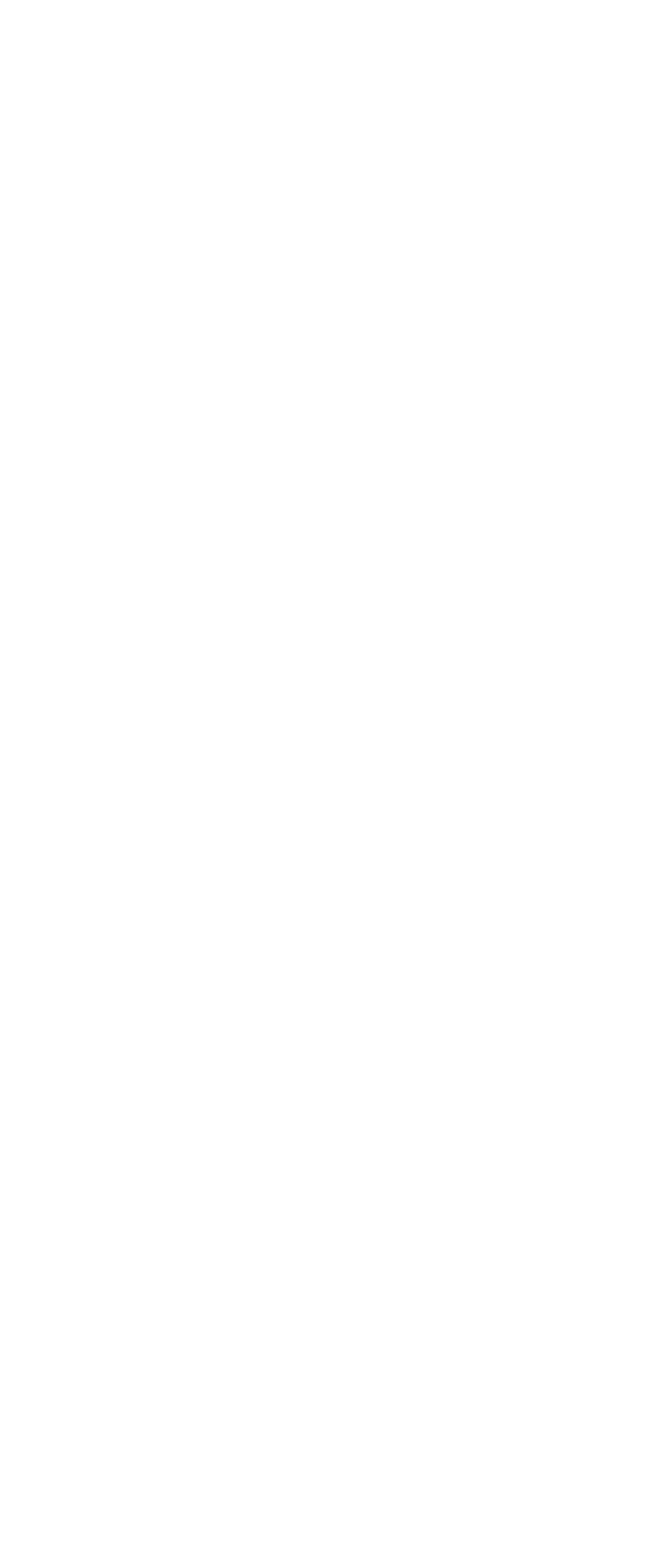What is the vertical position of the link 'ansnee'?
Please give a well-detailed answer to the question.

I compared the y1 and y2 coordinates of the link 'ansnee' with the other links, and its y1 and y2 values are the smallest, indicating that it is at the top of the webpage.